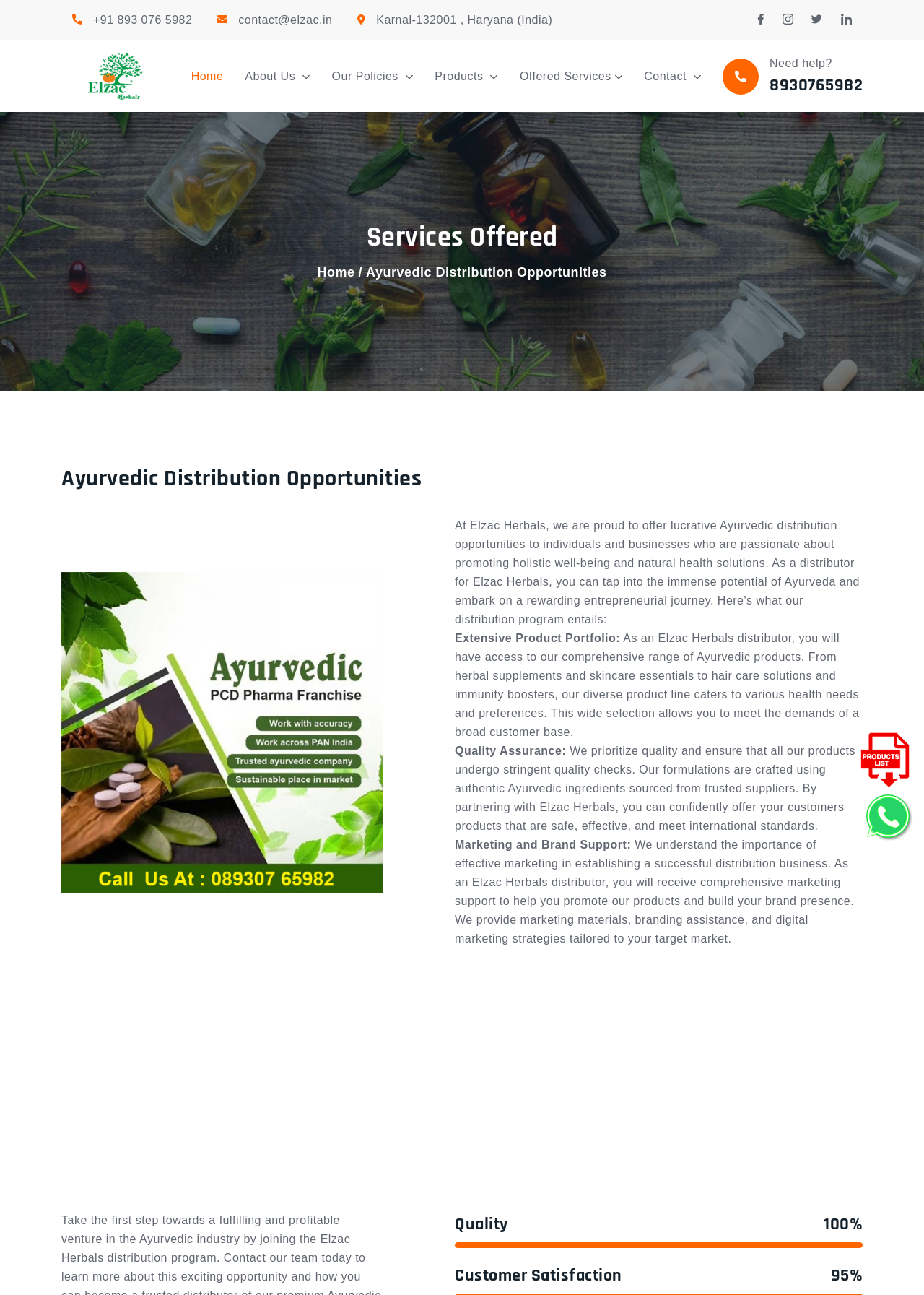Locate the bounding box coordinates of the area you need to click to fulfill this instruction: 'Learn about the company's policies'. The coordinates must be in the form of four float numbers ranging from 0 to 1: [left, top, right, bottom].

[0.359, 0.031, 0.447, 0.086]